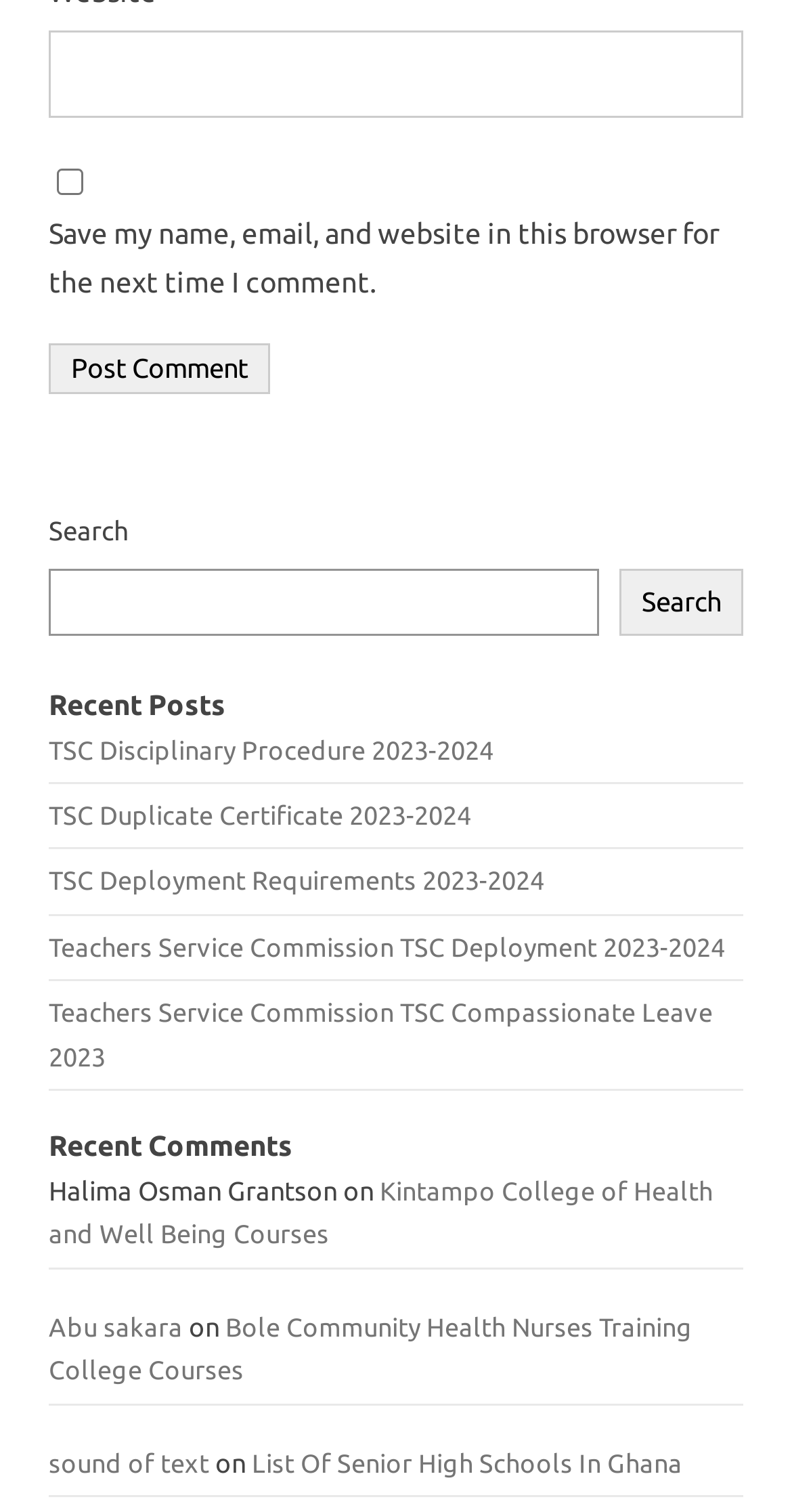What is the name of the author of the first comment?
From the details in the image, answer the question comprehensively.

The first comment is attributed to an author named Halima Osman Grantson, whose name is displayed above the comment text.